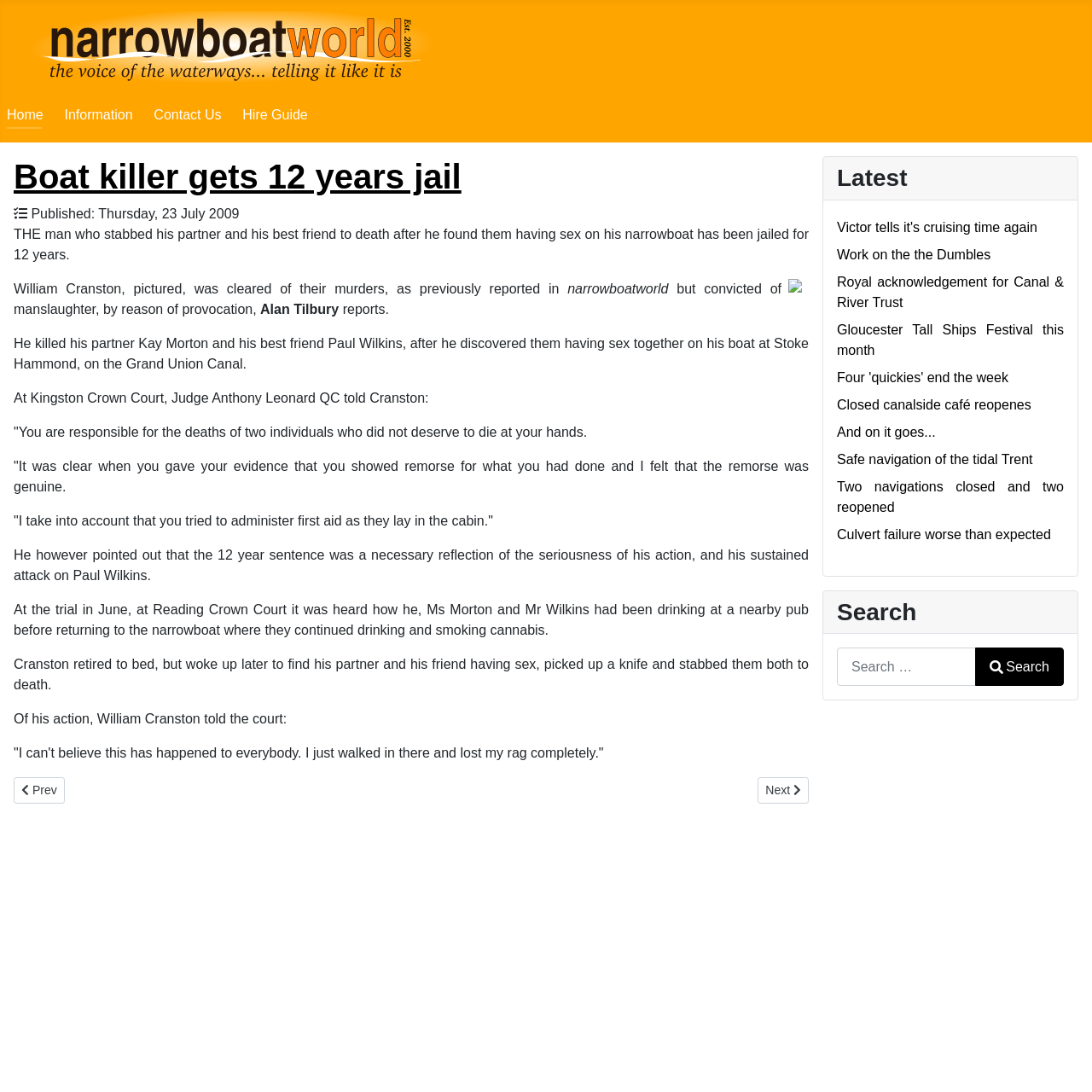Determine the bounding box coordinates for the UI element with the following description: "Information". The coordinates should be four float numbers between 0 and 1, represented as [left, top, right, bottom].

[0.059, 0.098, 0.122, 0.112]